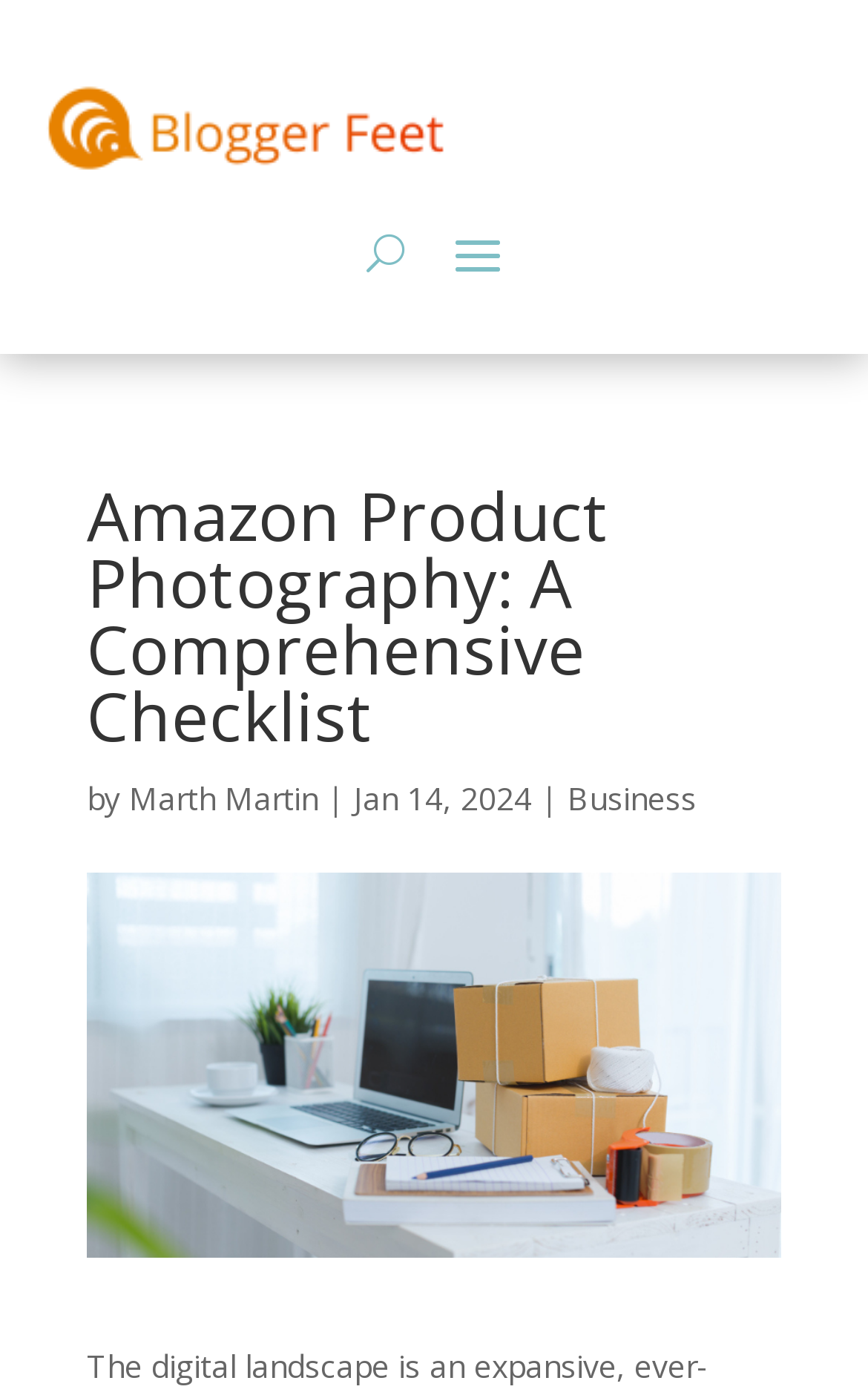Based on what you see in the screenshot, provide a thorough answer to this question: What is the main topic of the image?

I found the main topic of the image by looking at the text that appears to be a caption or description of the image, which is located near the image itself.